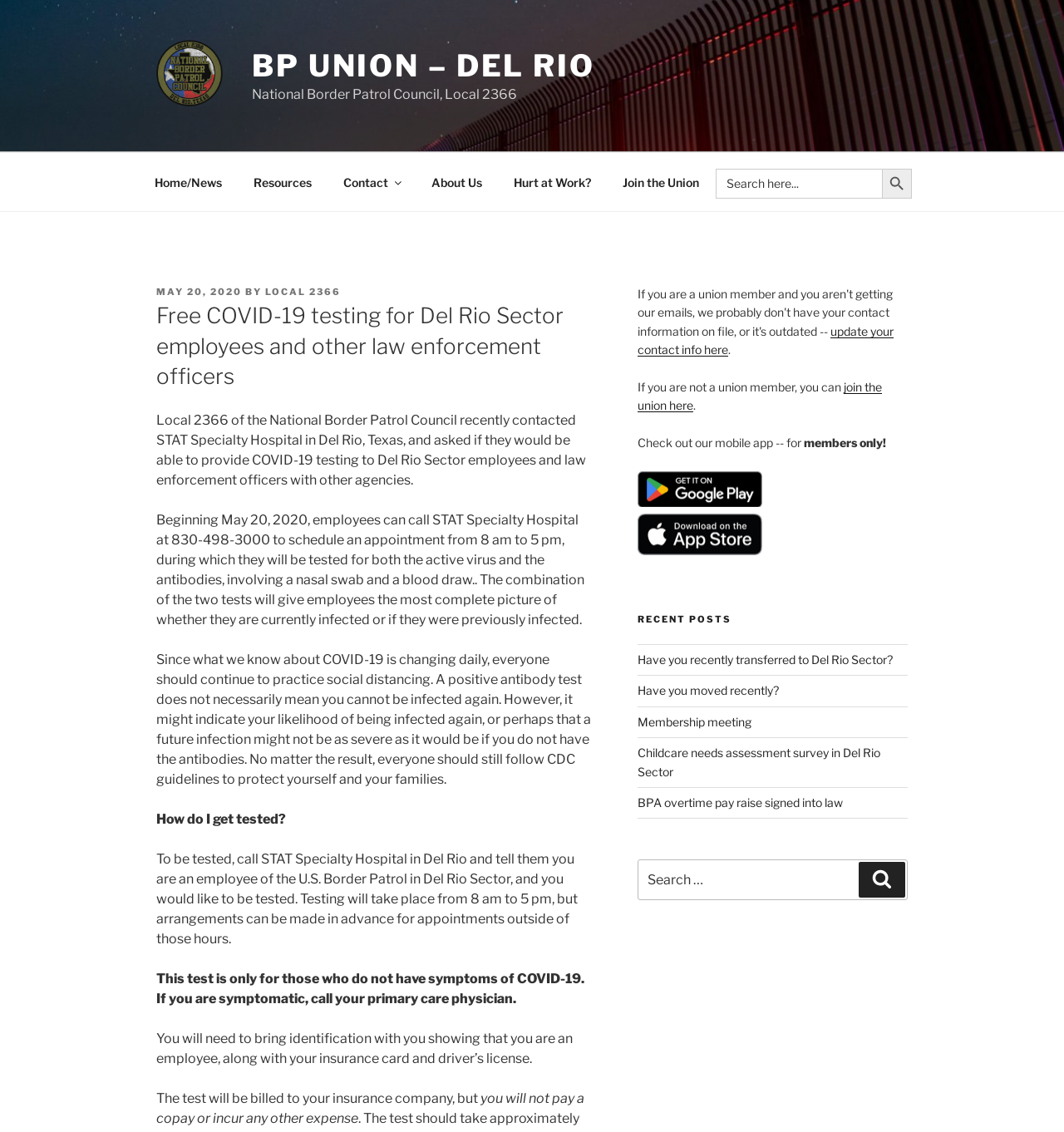Find the bounding box coordinates of the area that needs to be clicked in order to achieve the following instruction: "Search for something". The coordinates should be specified as four float numbers between 0 and 1, i.e., [left, top, right, bottom].

[0.673, 0.149, 0.857, 0.175]